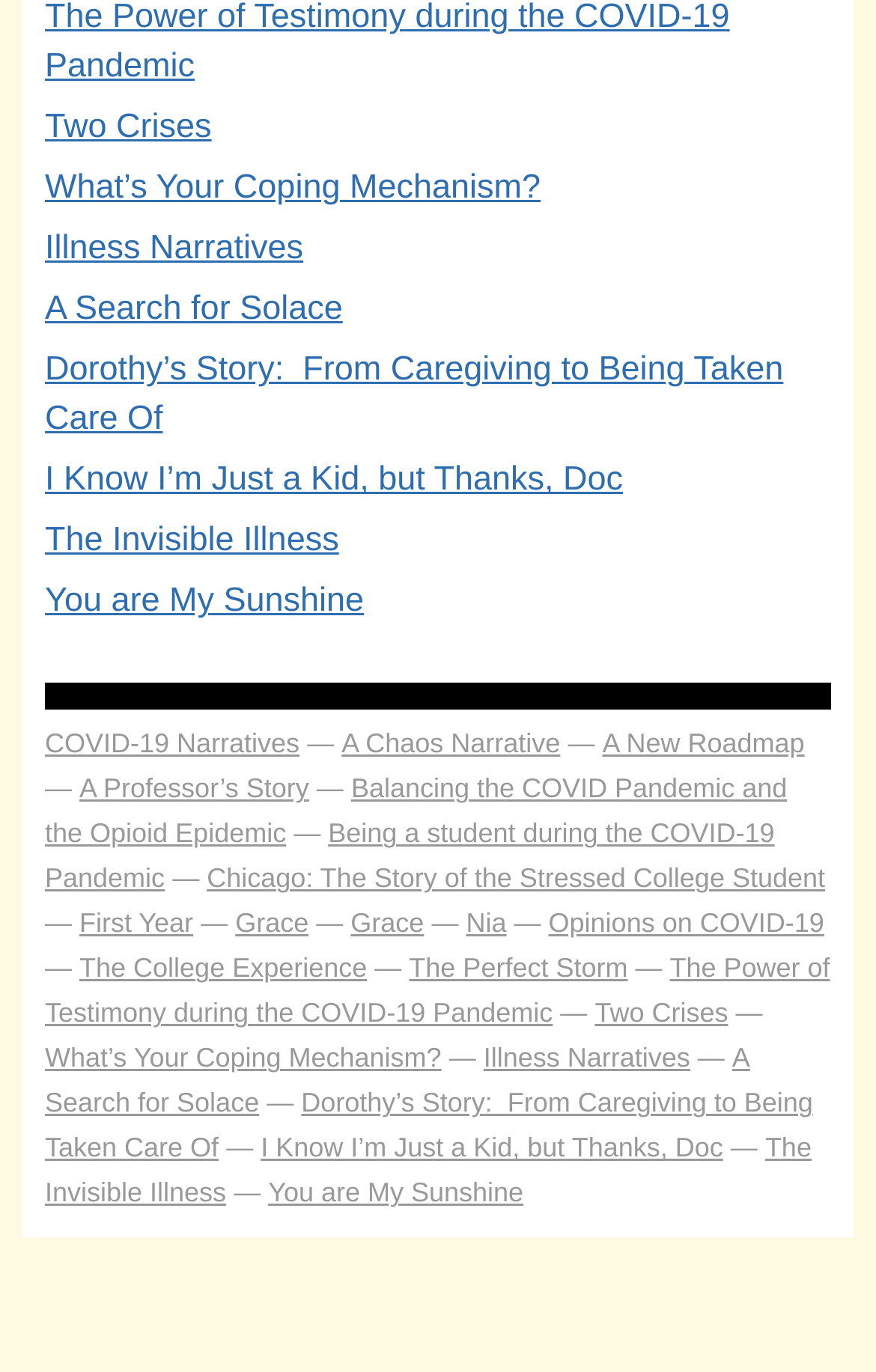Are there any links with the same text?
Based on the image content, provide your answer in one word or a short phrase.

Yes